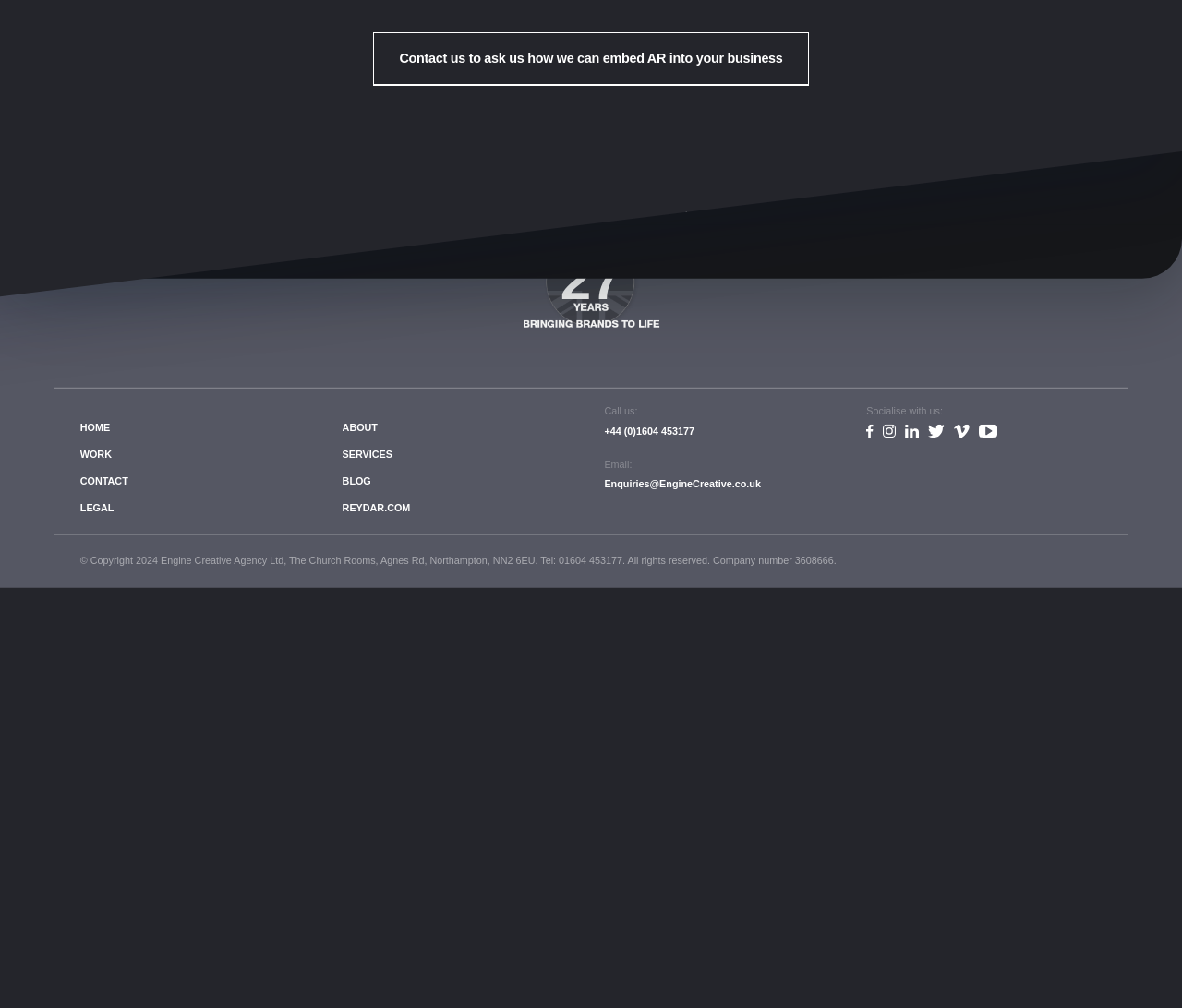Please reply with a single word or brief phrase to the question: 
How many years has the company been bringing brands to life?

20